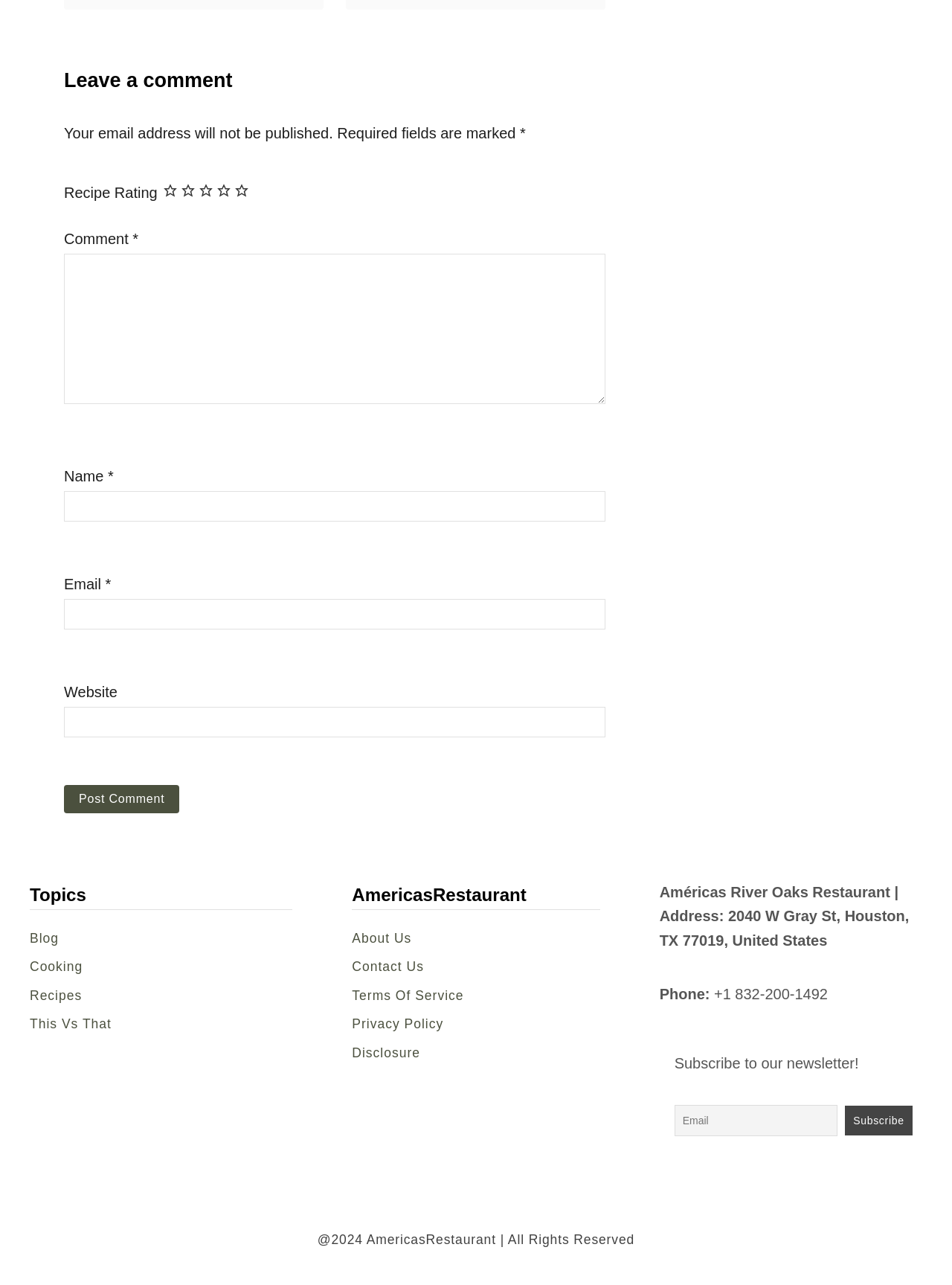Can you specify the bounding box coordinates for the region that should be clicked to fulfill this instruction: "Subscribe to the newsletter".

[0.887, 0.861, 0.958, 0.884]